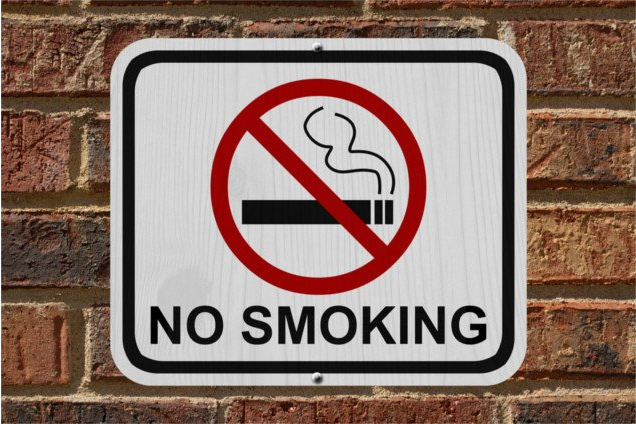Provide a comprehensive description of the image.

The image depicts a rectangular sign prominently displaying a "No Smoking" message. This message is illustrated with a red circle and a diagonal line crossing over a cigarette icon, which emits smoke, effectively conveying a clear prohibition against smoking. The sign is set against a textured brick wall background, emphasizing the seriousness of the no-smoking rule likely intended for public or private spaces where smoking is restricted for health and safety reasons. The overall design is straightforward and easily recognizable, making it an effective tool for promoting smoke-free environments.